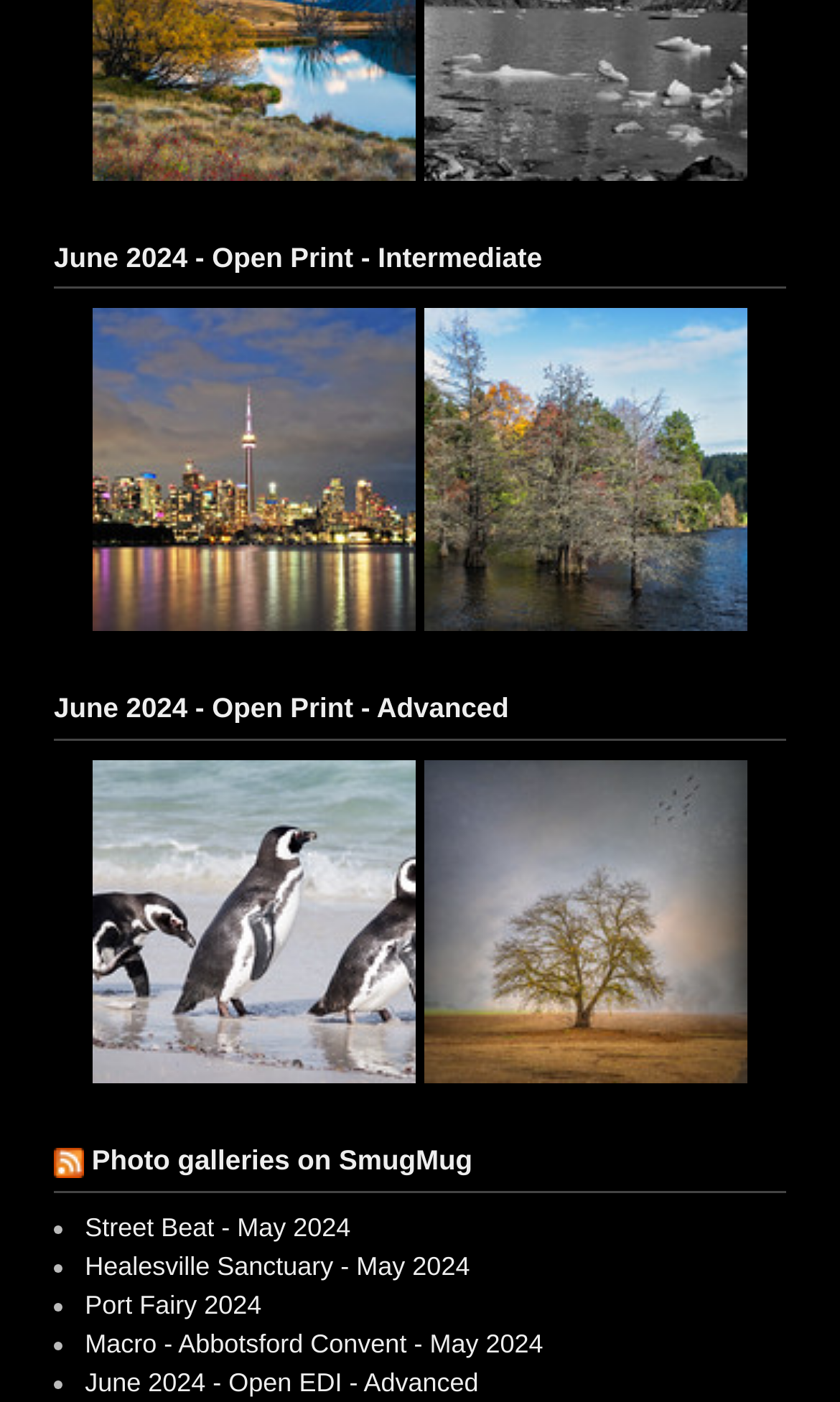Determine the bounding box coordinates of the area to click in order to meet this instruction: "View Ray Stabey's photo gallery".

[0.111, 0.001, 0.496, 0.023]